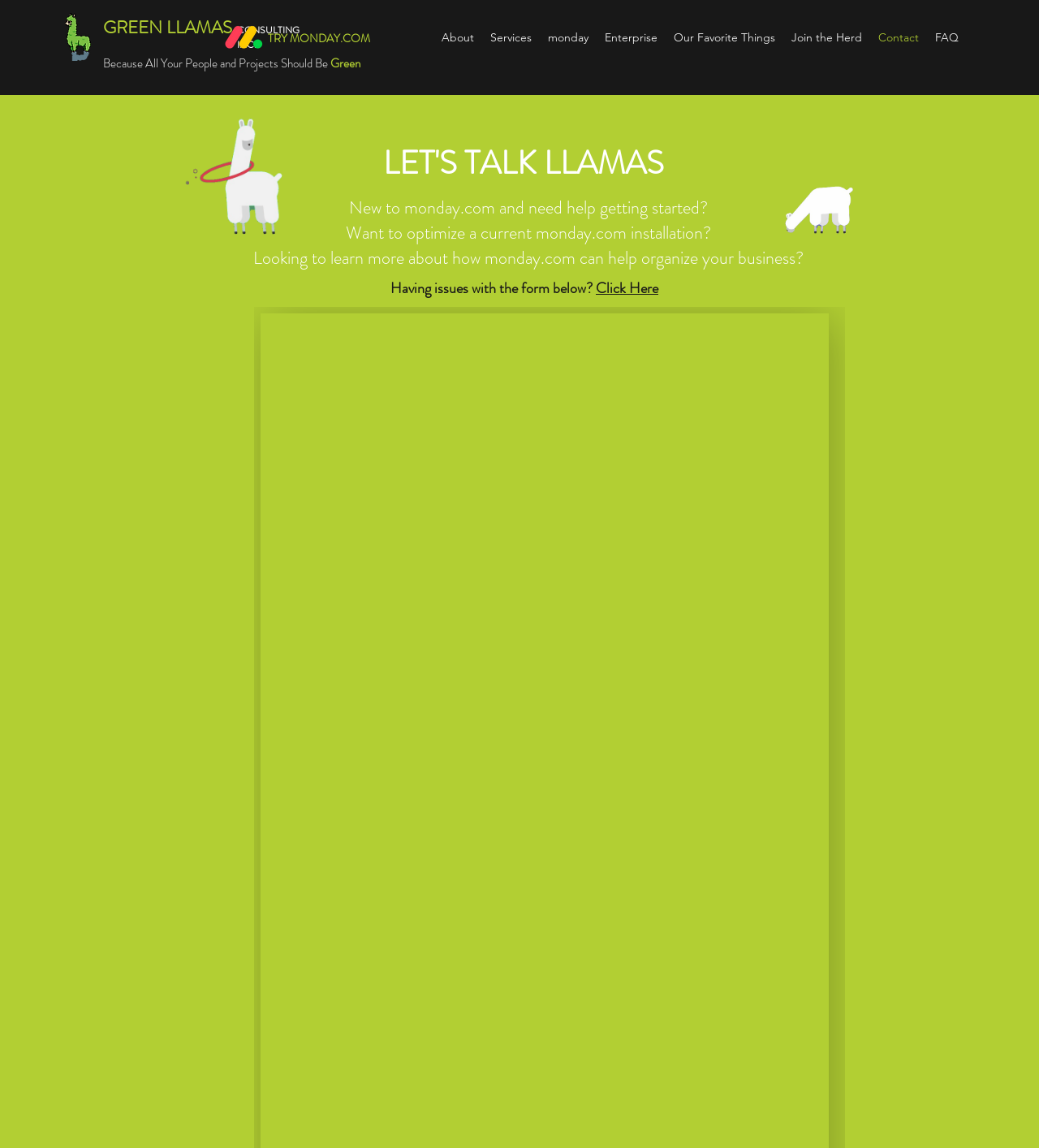What is the alternative action if having issues with the form?
Refer to the screenshot and respond with a concise word or phrase.

Click Here